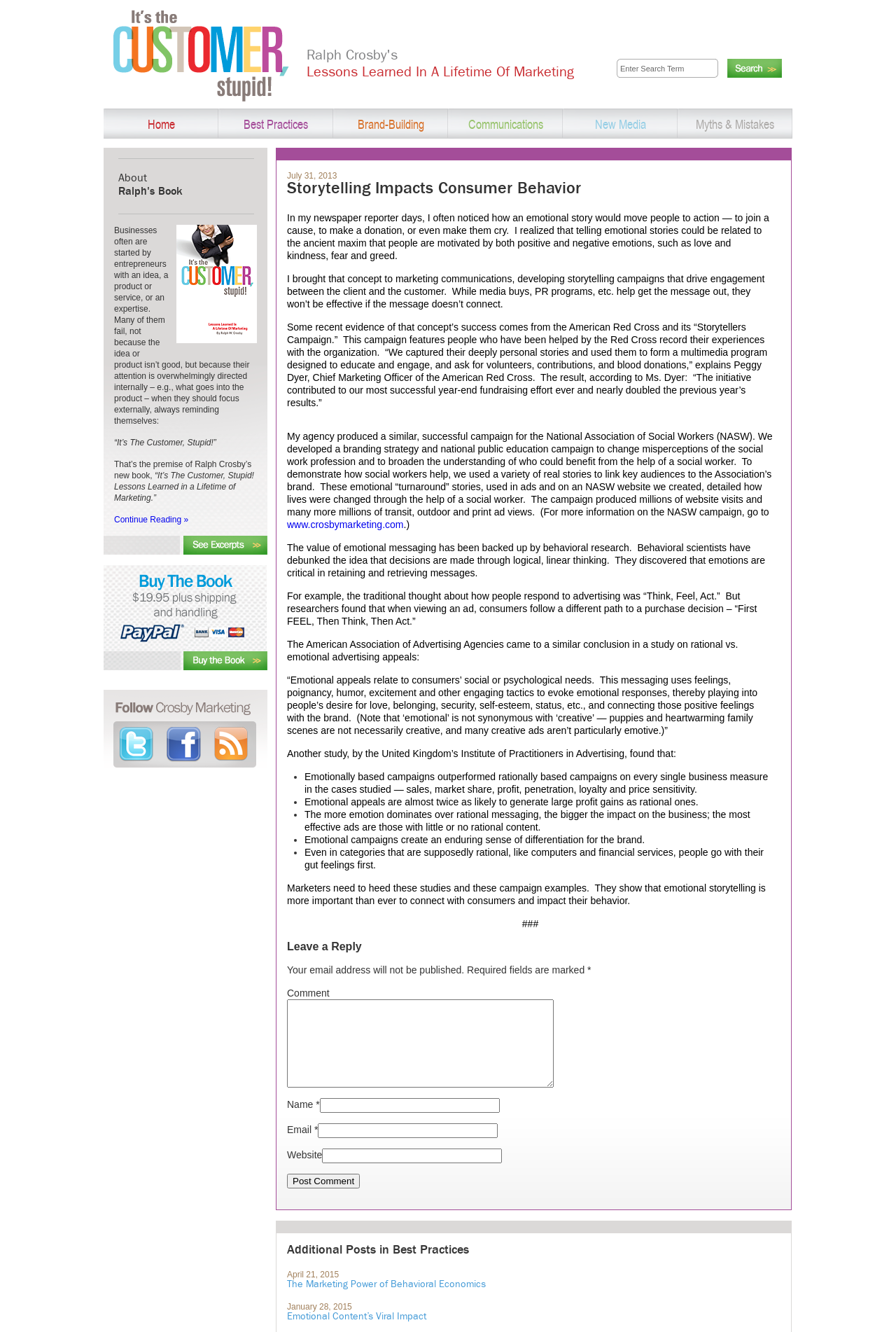Reply to the question below using a single word or brief phrase:
What is the name of the marketing officer quoted in the article?

Peggy Dyer